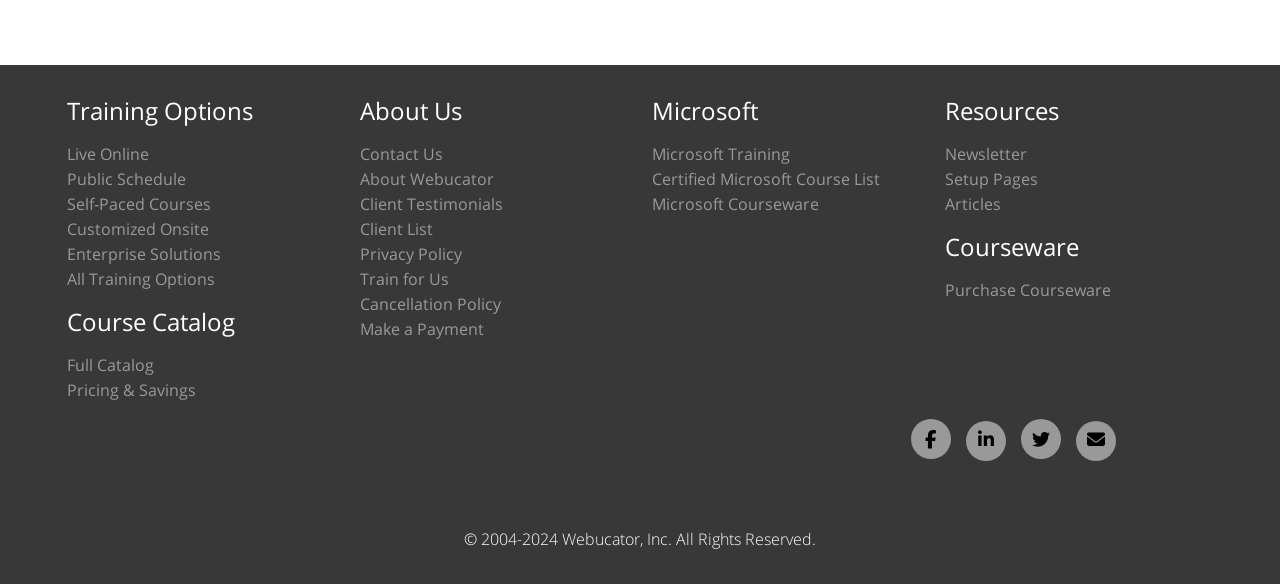Please identify the coordinates of the bounding box for the clickable region that will accomplish this instruction: "View Live Online training options".

[0.052, 0.245, 0.116, 0.283]